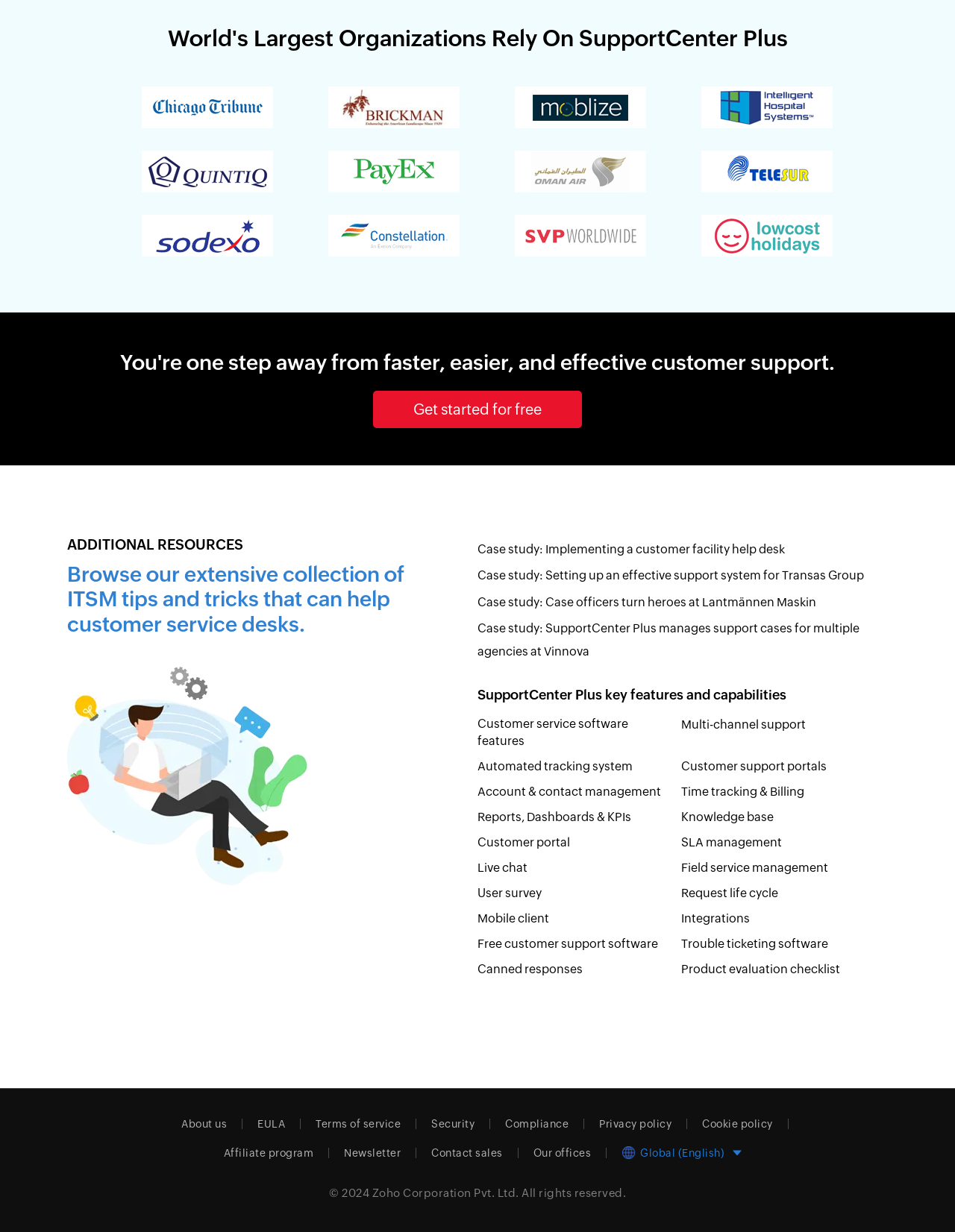Please find the bounding box for the following UI element description. Provide the coordinates in (top-left x, top-left y, bottom-right x, bottom-right y) format, with values between 0 and 1: YAD YOSEF

None